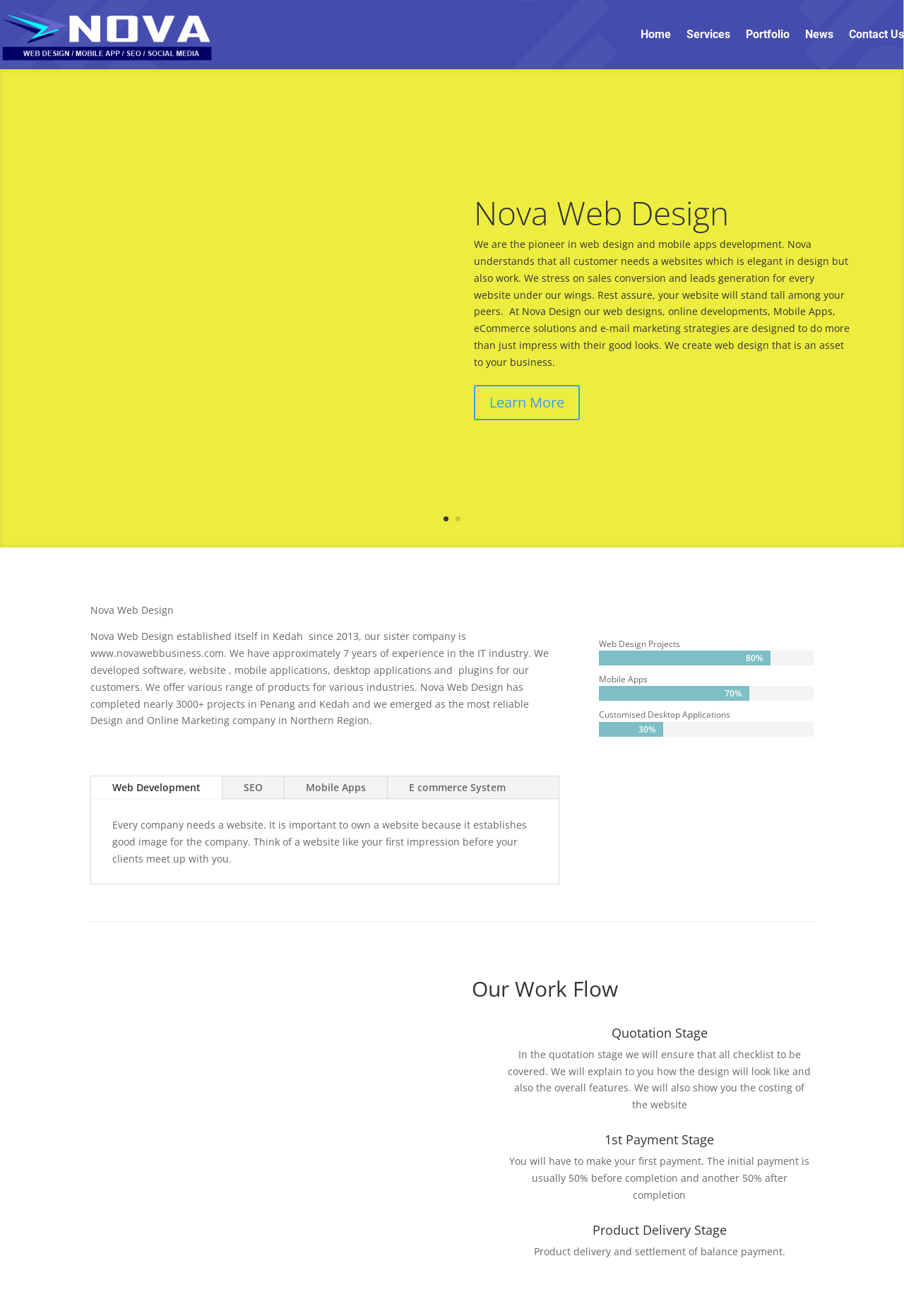Please locate the clickable area by providing the bounding box coordinates to follow this instruction: "Click on Home".

[0.709, 0.0, 0.742, 0.053]